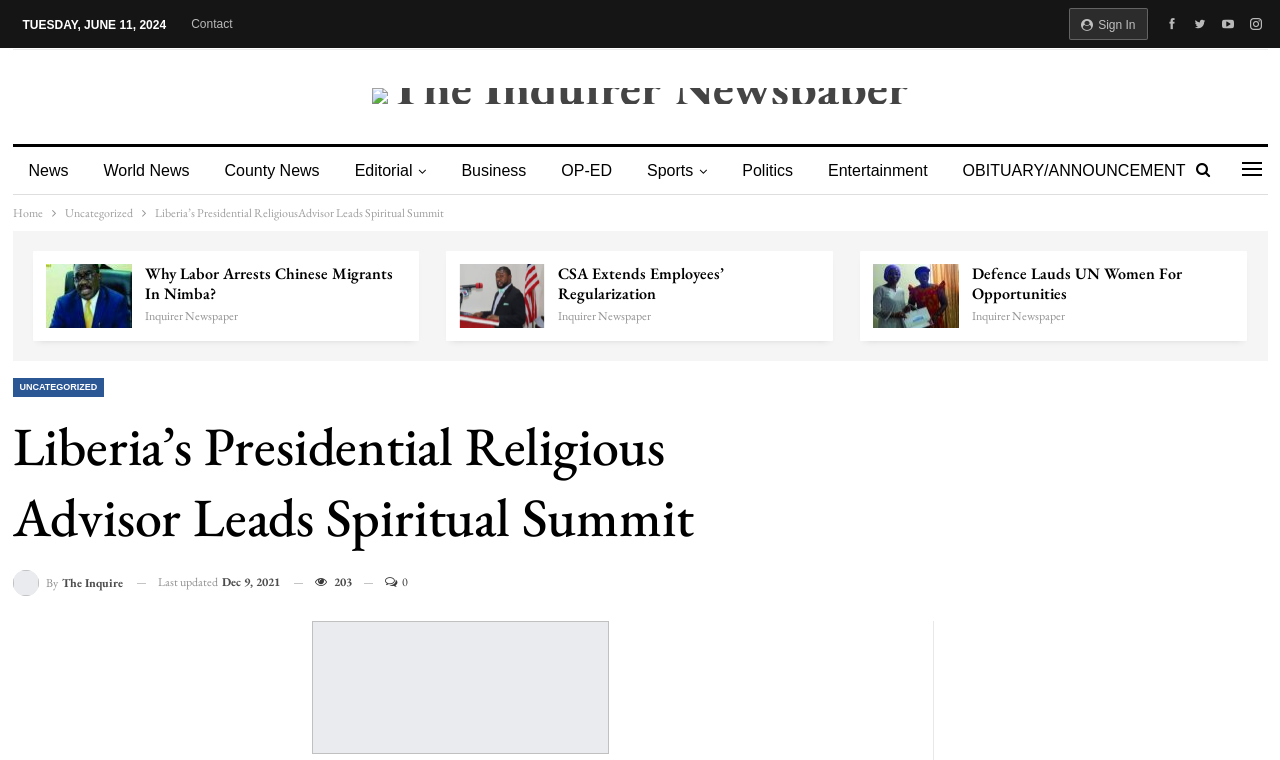Specify the bounding box coordinates for the region that must be clicked to perform the given instruction: "View the Liberia’s Presidential Religious Advisor Leads Spiritual Summit article".

[0.121, 0.27, 0.346, 0.291]